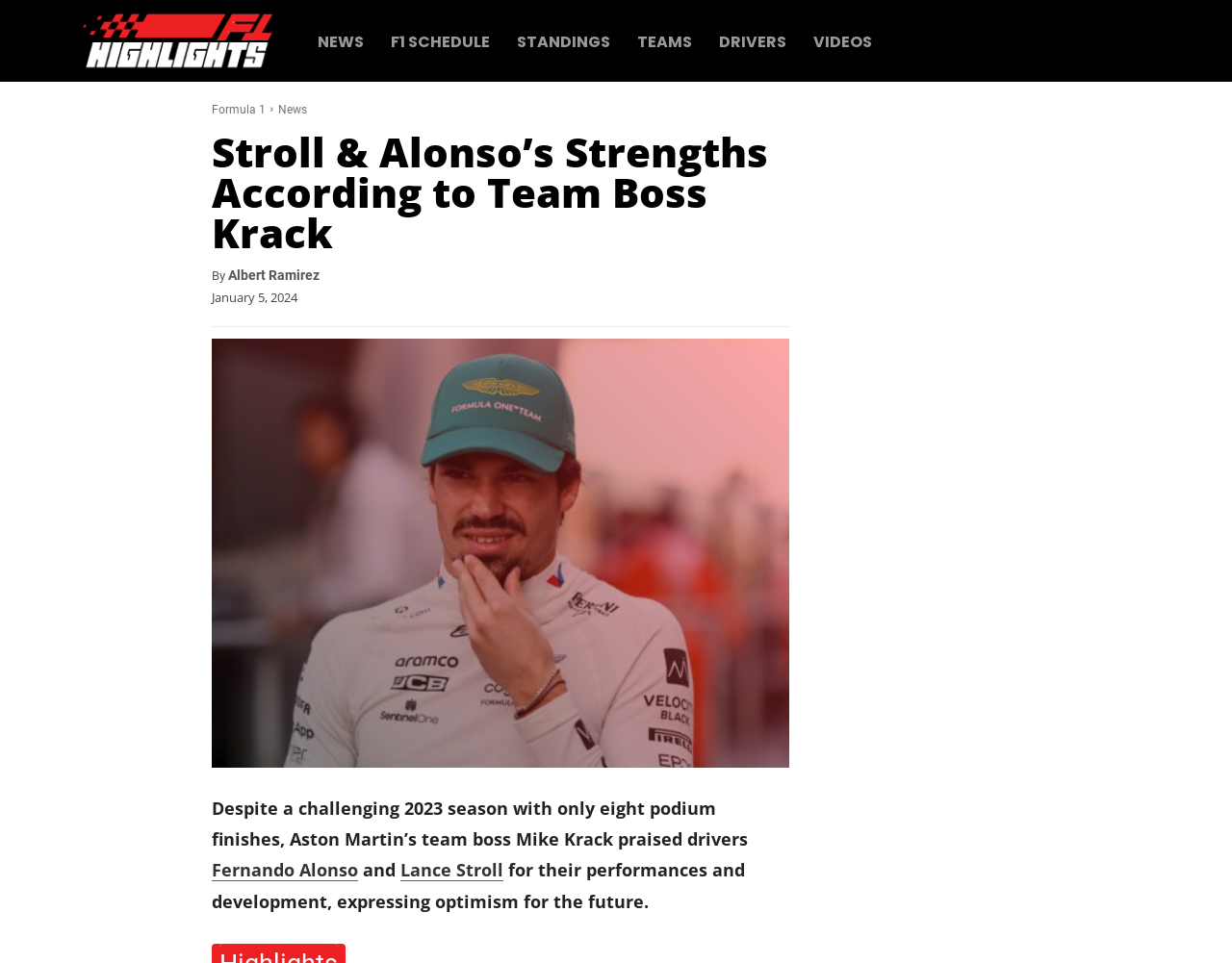What is the team mentioned in the article?
Using the picture, provide a one-word or short phrase answer.

Aston Martin